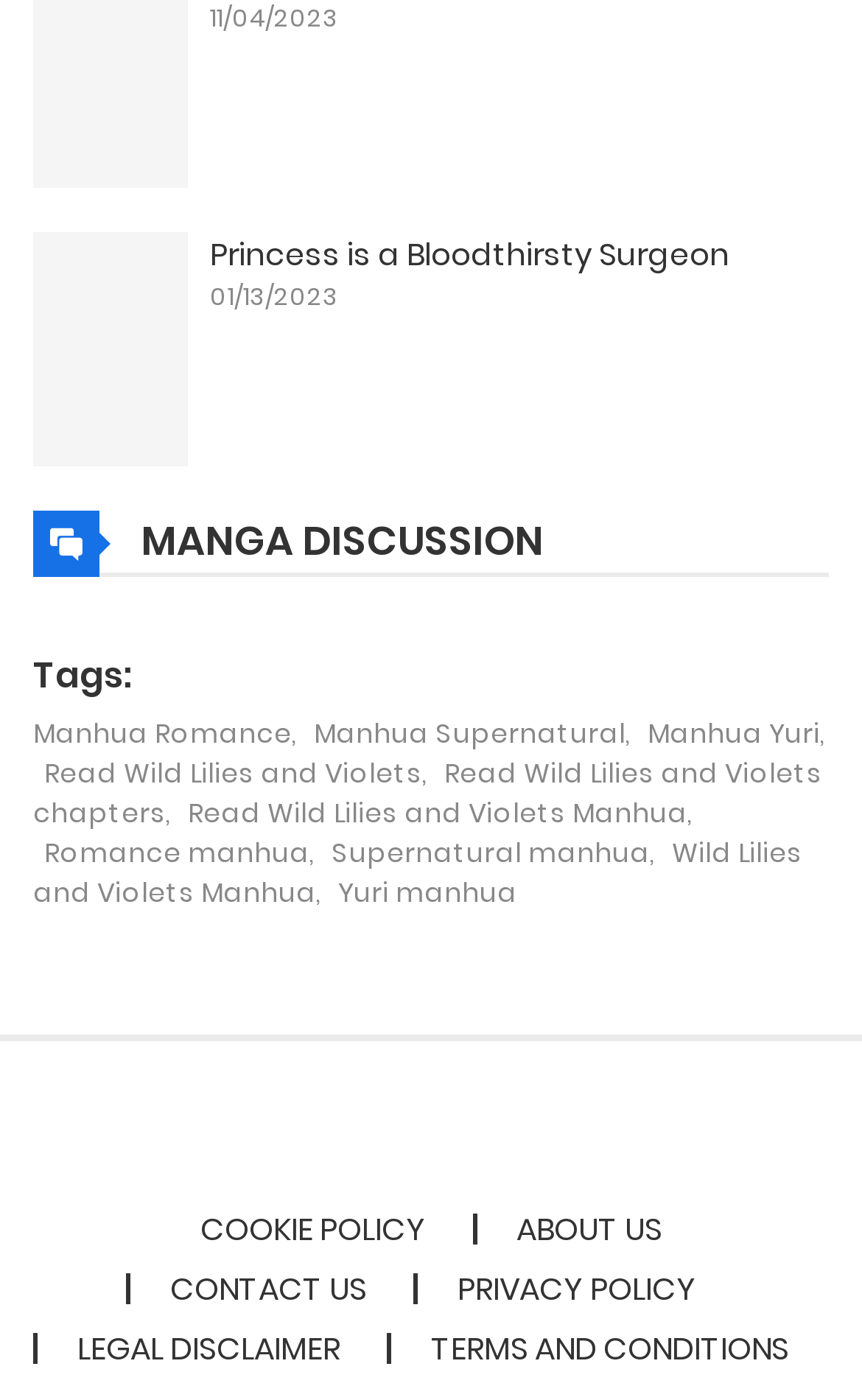Find the bounding box coordinates of the clickable element required to execute the following instruction: "Contact us". Provide the coordinates as four float numbers between 0 and 1, i.e., [left, top, right, bottom].

[0.197, 0.905, 0.426, 0.937]